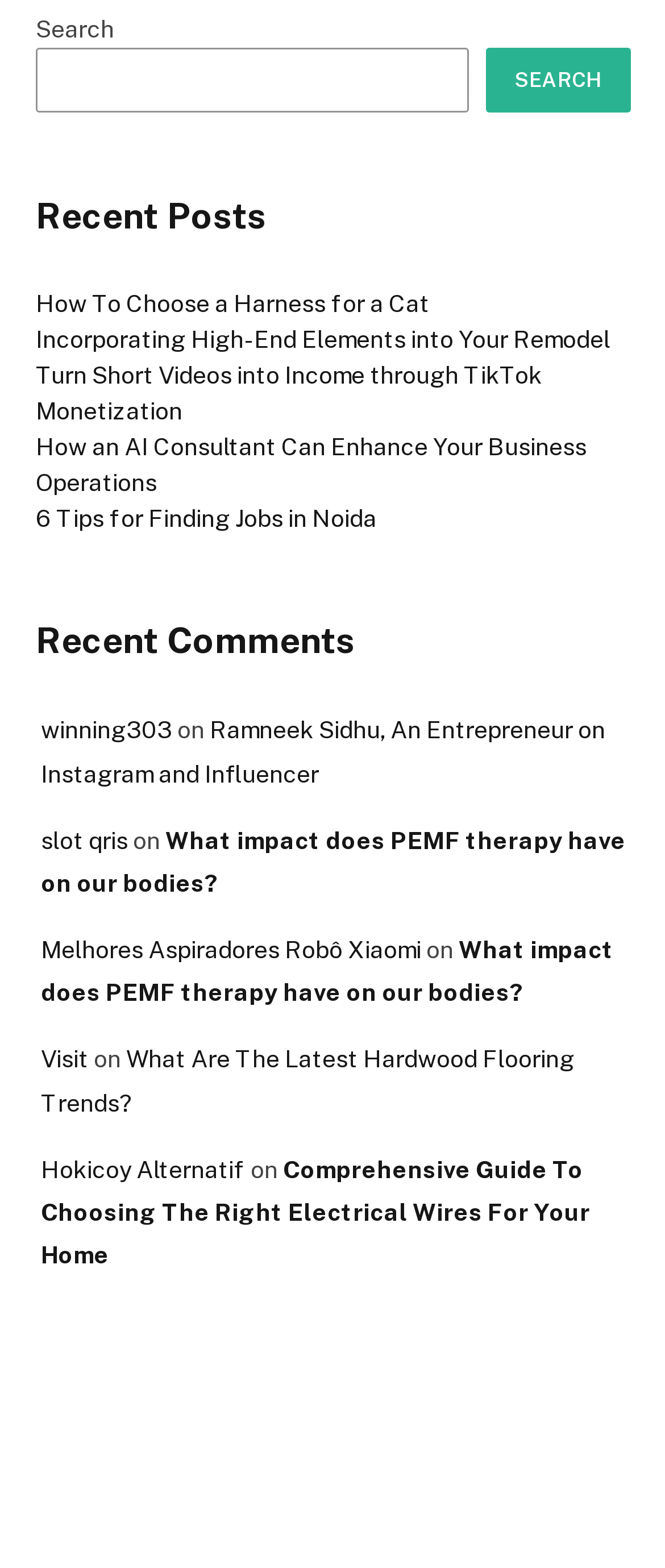Locate the bounding box coordinates of the clickable area to execute the instruction: "Check 'What Are The Latest Hardwood Flooring Trends?'". Provide the coordinates as four float numbers between 0 and 1, represented as [left, top, right, bottom].

[0.062, 0.667, 0.864, 0.712]